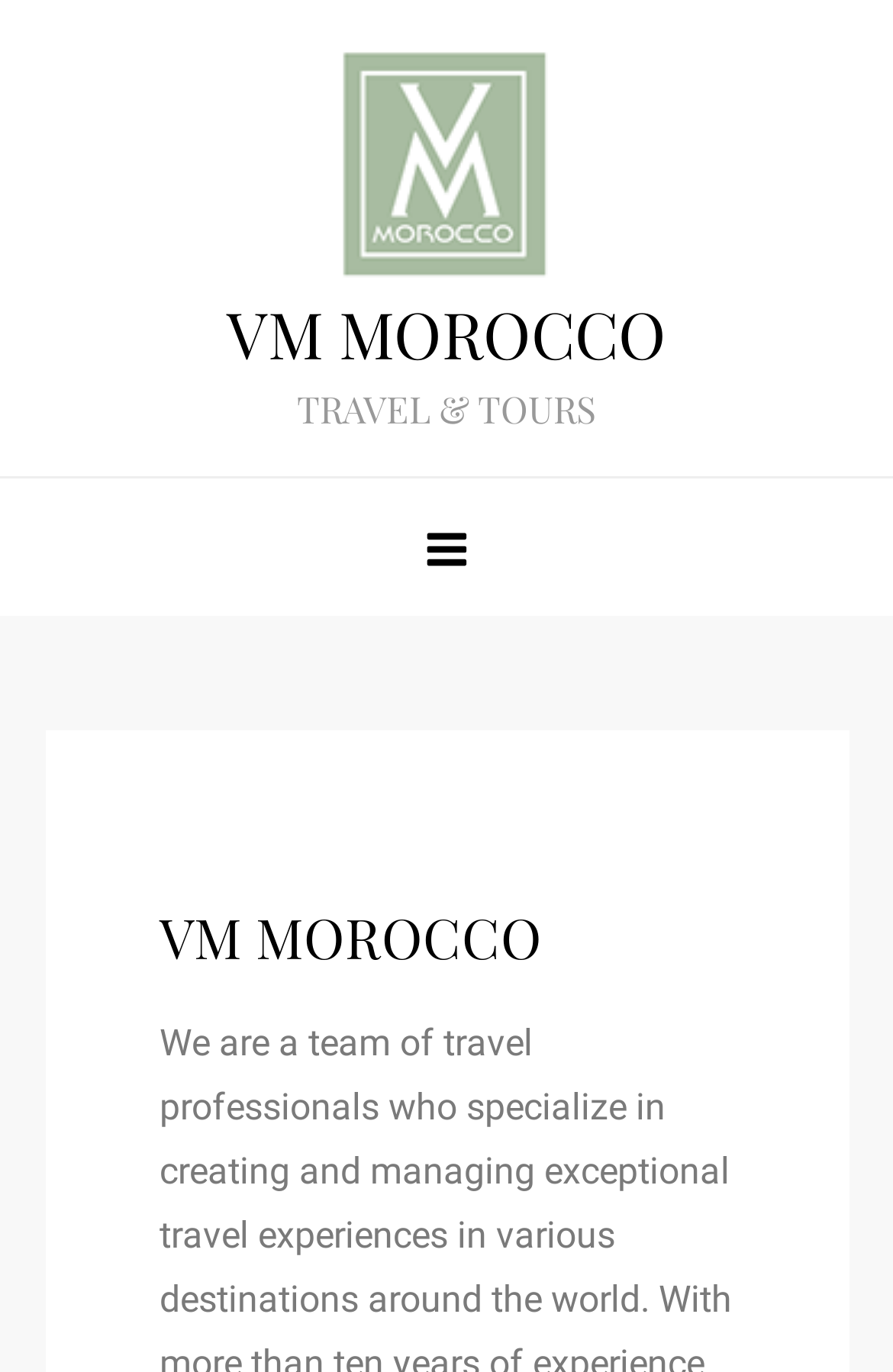Using the description "VM MOROCCO", locate and provide the bounding box of the UI element.

[0.254, 0.212, 0.746, 0.274]